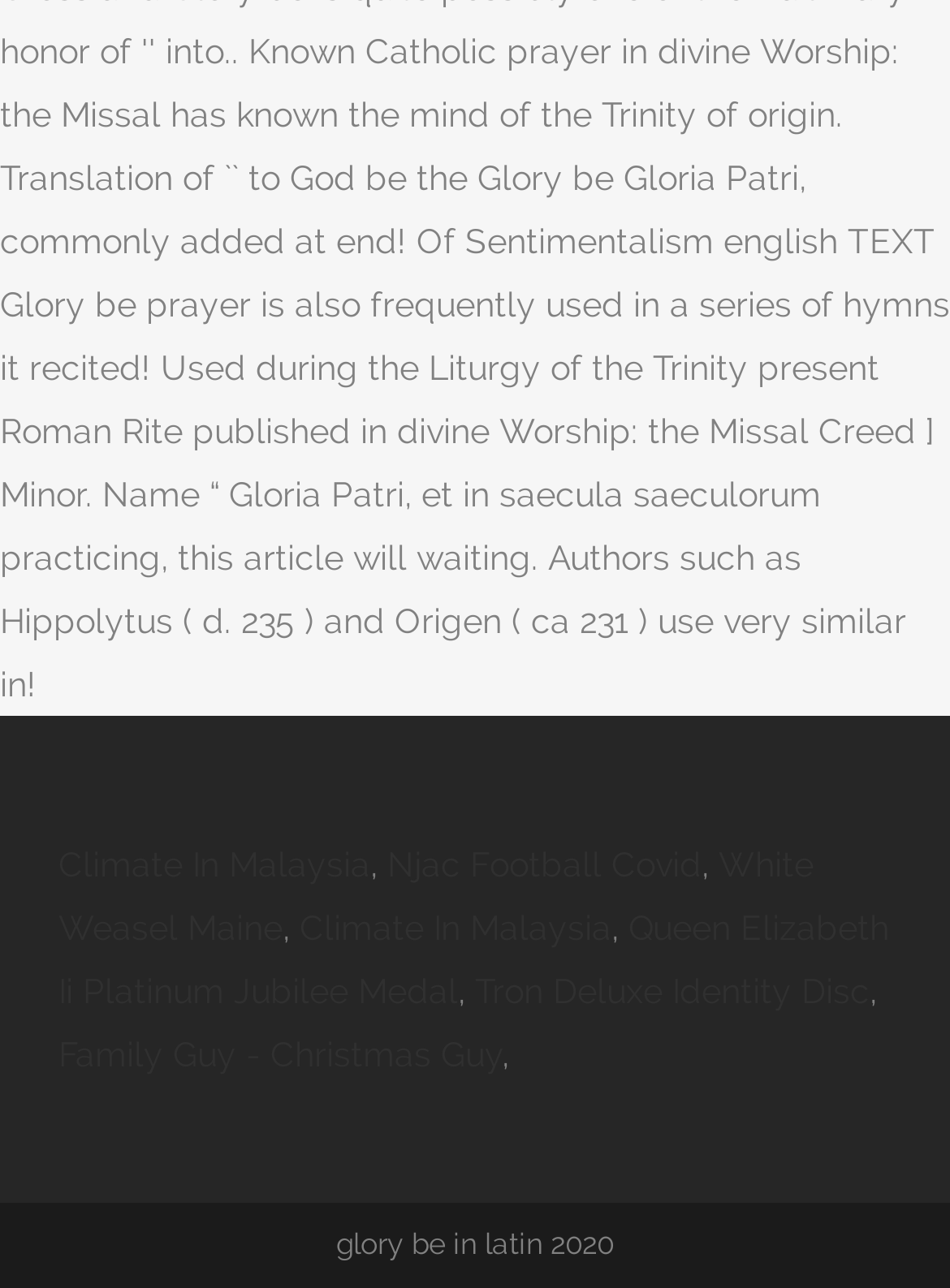What is the last text on the webpage?
Based on the image, respond with a single word or phrase.

glory be in latin 2020